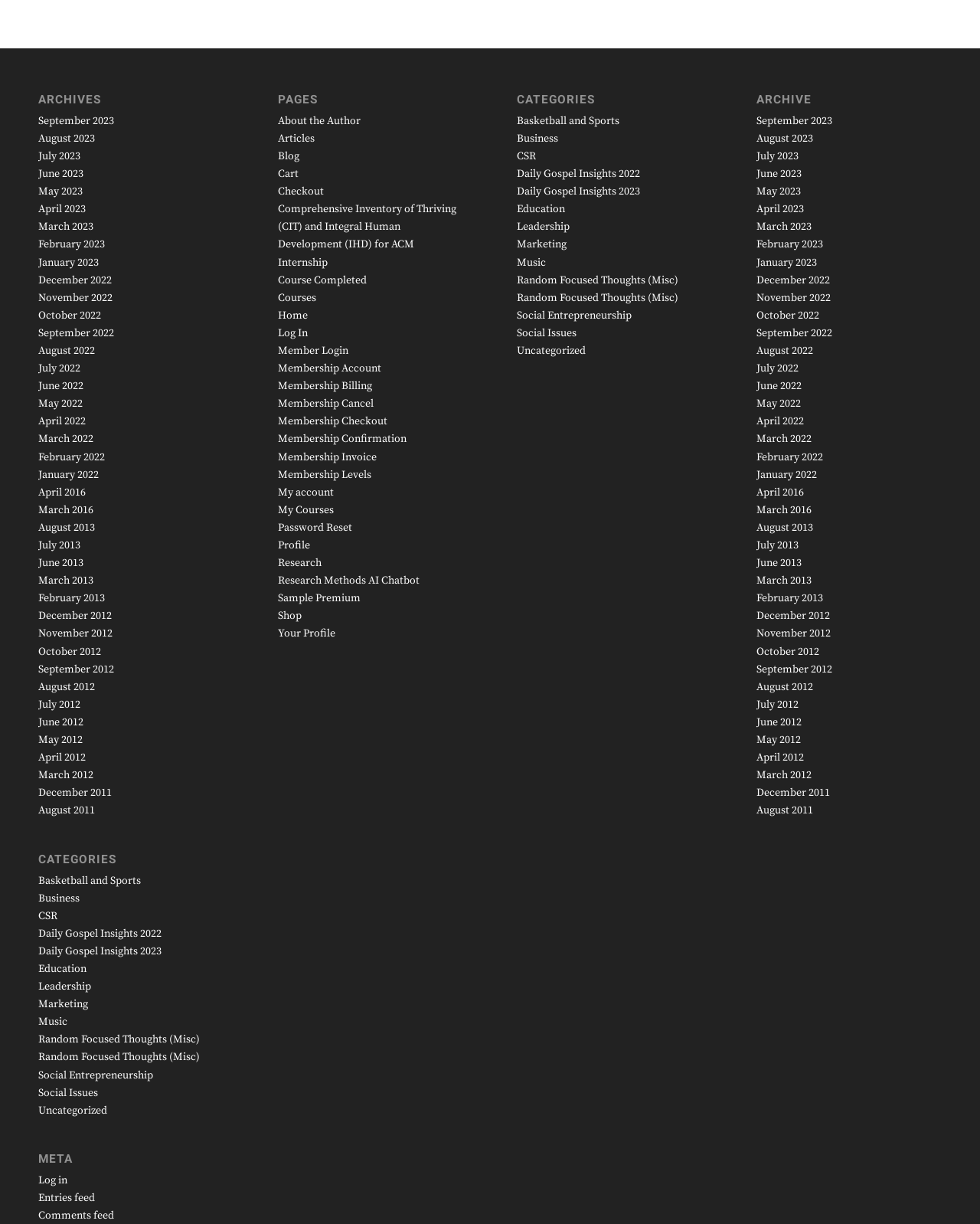Please determine the bounding box coordinates of the area that needs to be clicked to complete this task: 'browse September 2023'. The coordinates must be four float numbers between 0 and 1, formatted as [left, top, right, bottom].

[0.039, 0.093, 0.116, 0.104]